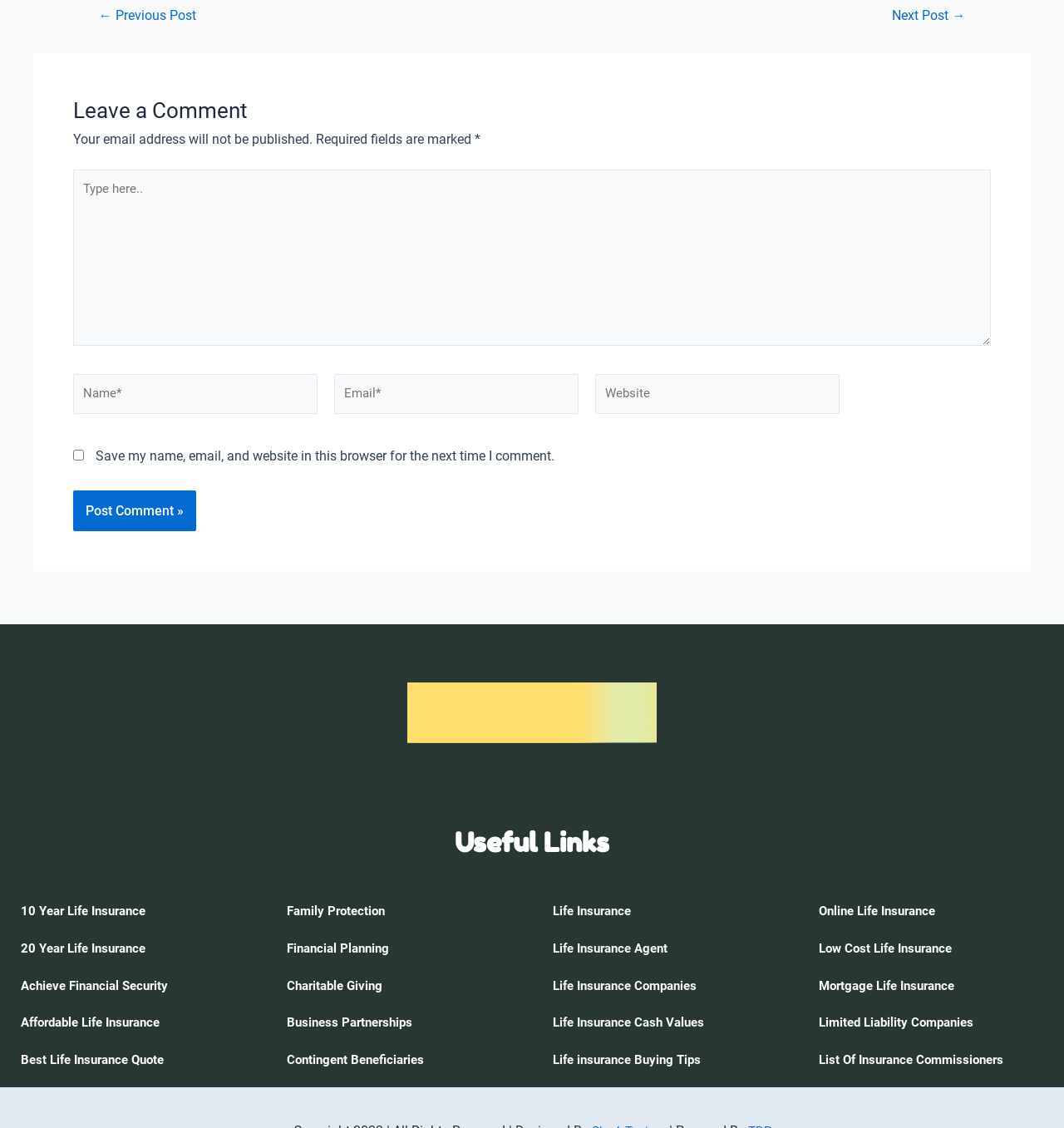Extract the bounding box for the UI element that matches this description: "name="submit" value="Post Comment »"".

[0.069, 0.451, 0.184, 0.488]